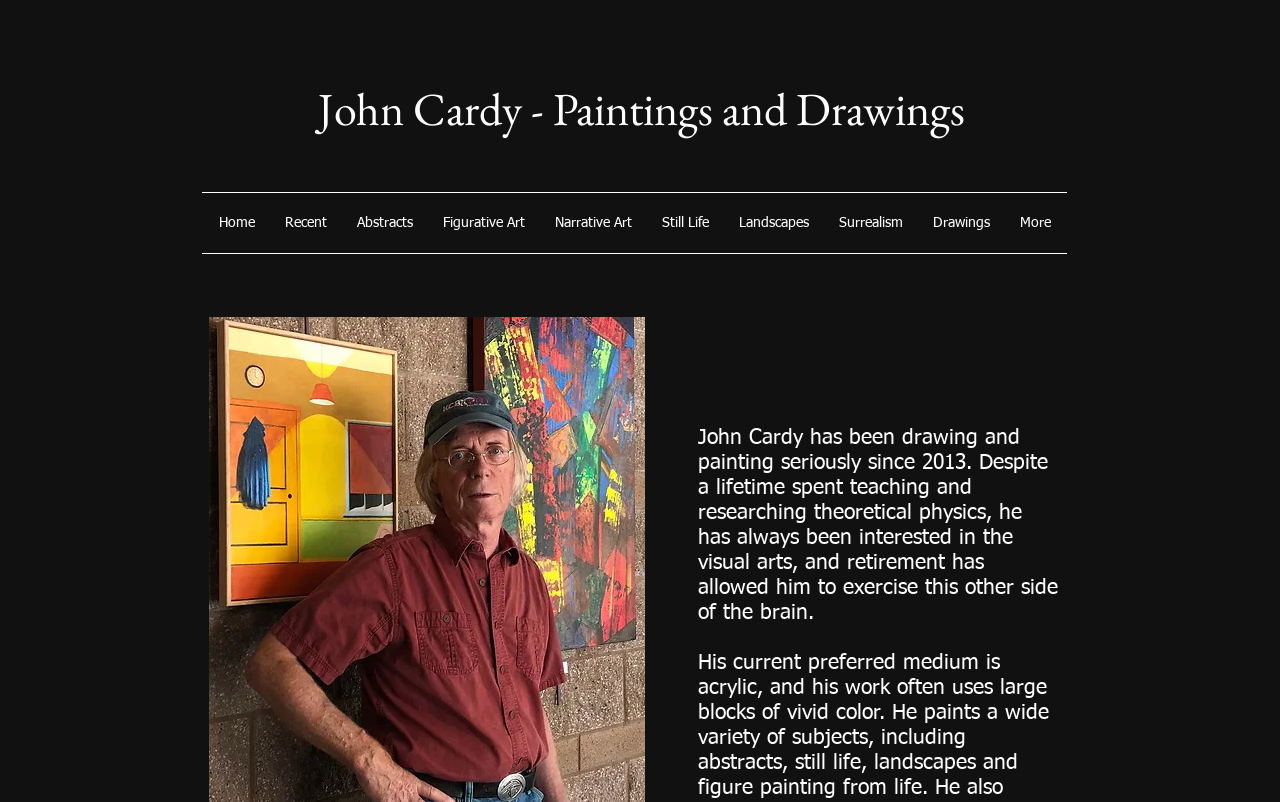What types of art does the artist create?
Kindly offer a detailed explanation using the data available in the image.

The navigation menu at the top of the webpage lists various types of art, including abstracts, figurative art, narrative art, still life, landscapes, surrealism, and drawings, indicating that the artist creates a range of artworks.